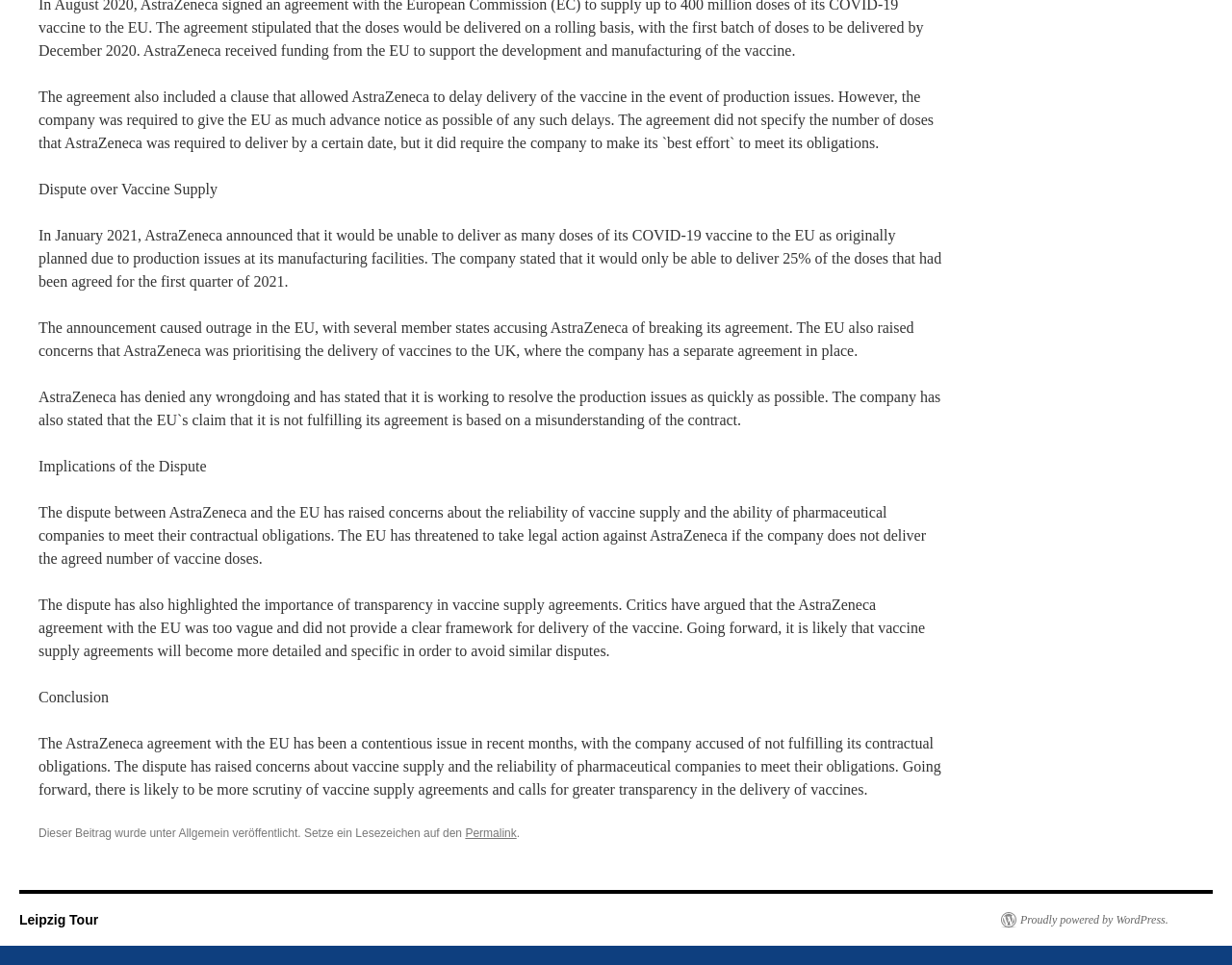Based on the provided description, "Leipzig Tour", find the bounding box of the corresponding UI element in the screenshot.

[0.016, 0.945, 0.08, 0.961]